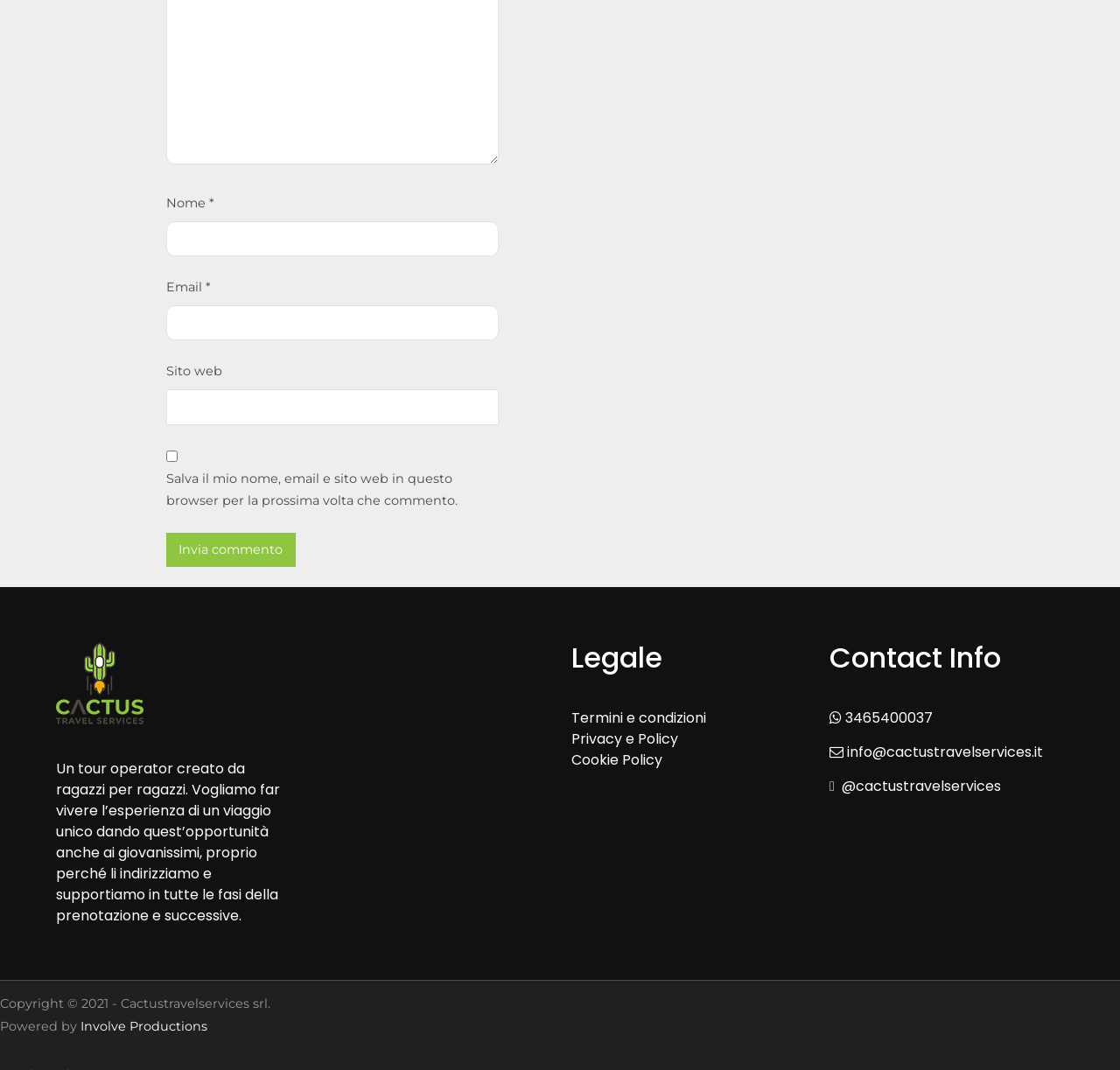Provide the bounding box coordinates of the section that needs to be clicked to accomplish the following instruction: "Call the contact number."

[0.752, 0.661, 0.833, 0.68]